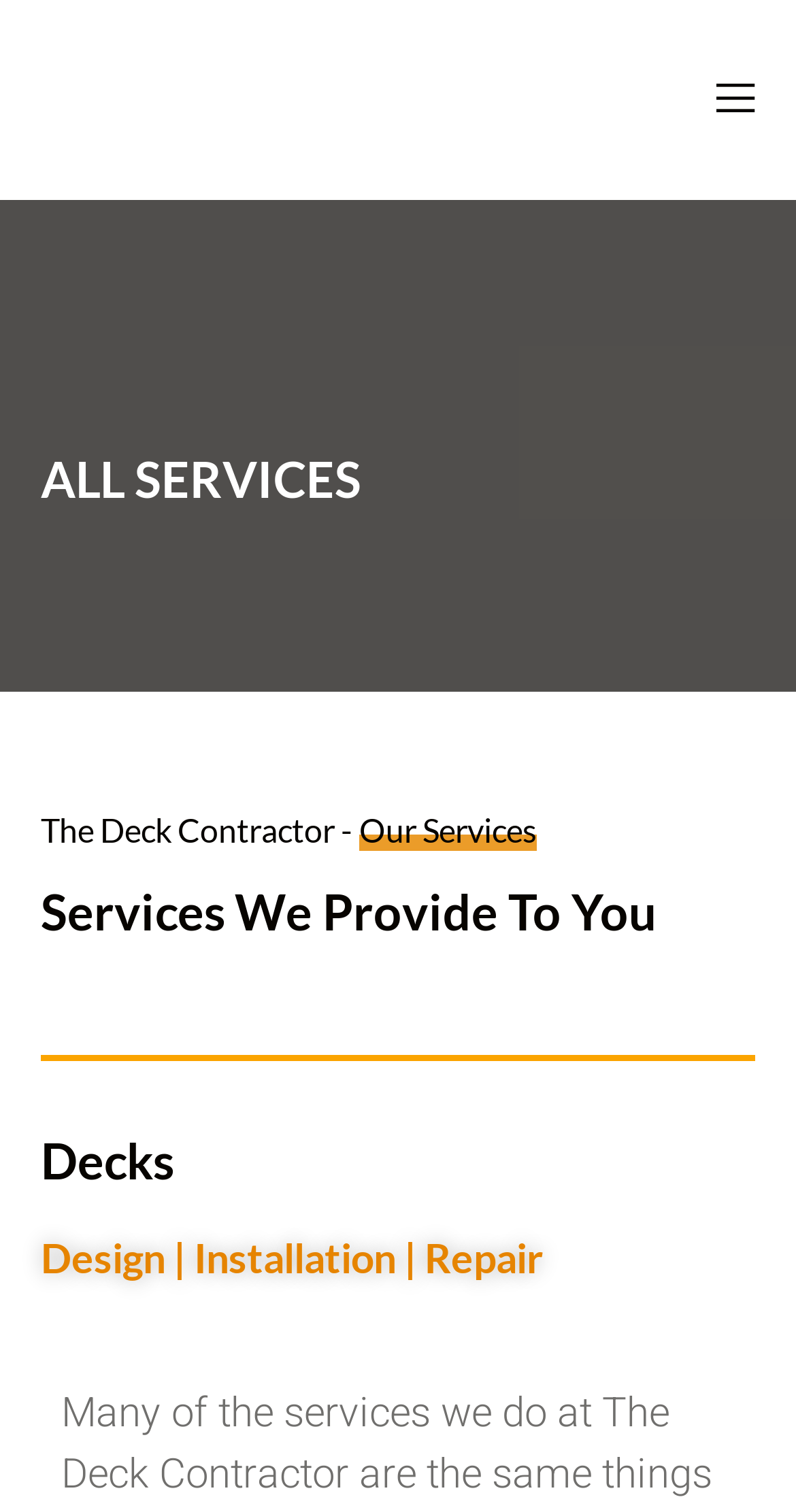What is the company's logo?
Based on the image content, provide your answer in one word or a short phrase.

The Deck Contractor Logo